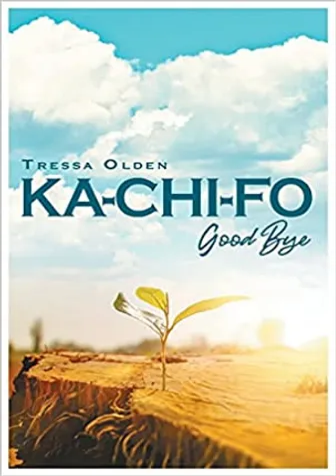What is growing from the tree stump? Look at the image and give a one-word or short phrase answer.

A sapling